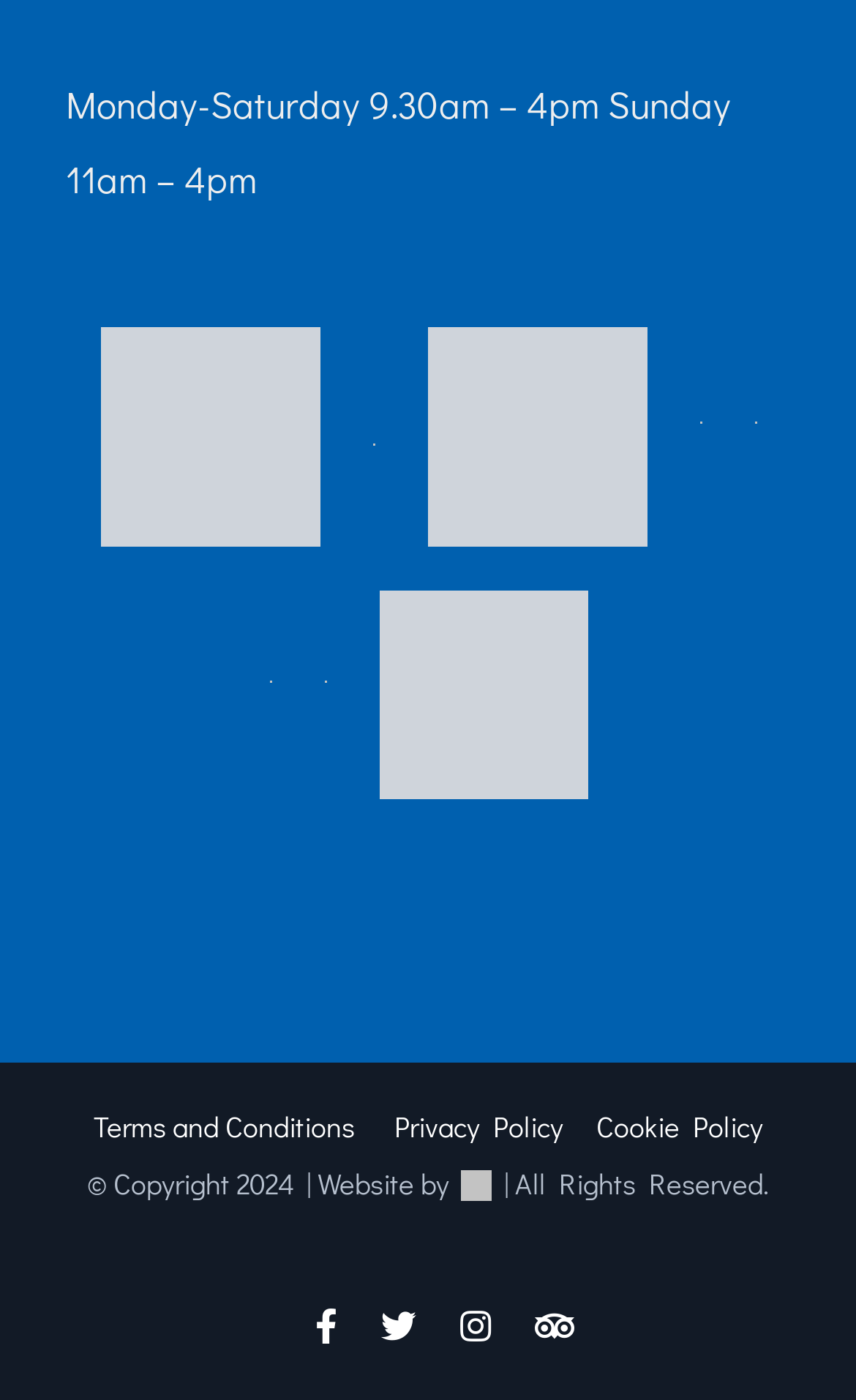Specify the bounding box coordinates of the element's region that should be clicked to achieve the following instruction: "Submit search query". The bounding box coordinates consist of four float numbers between 0 and 1, in the format [left, top, right, bottom].

None